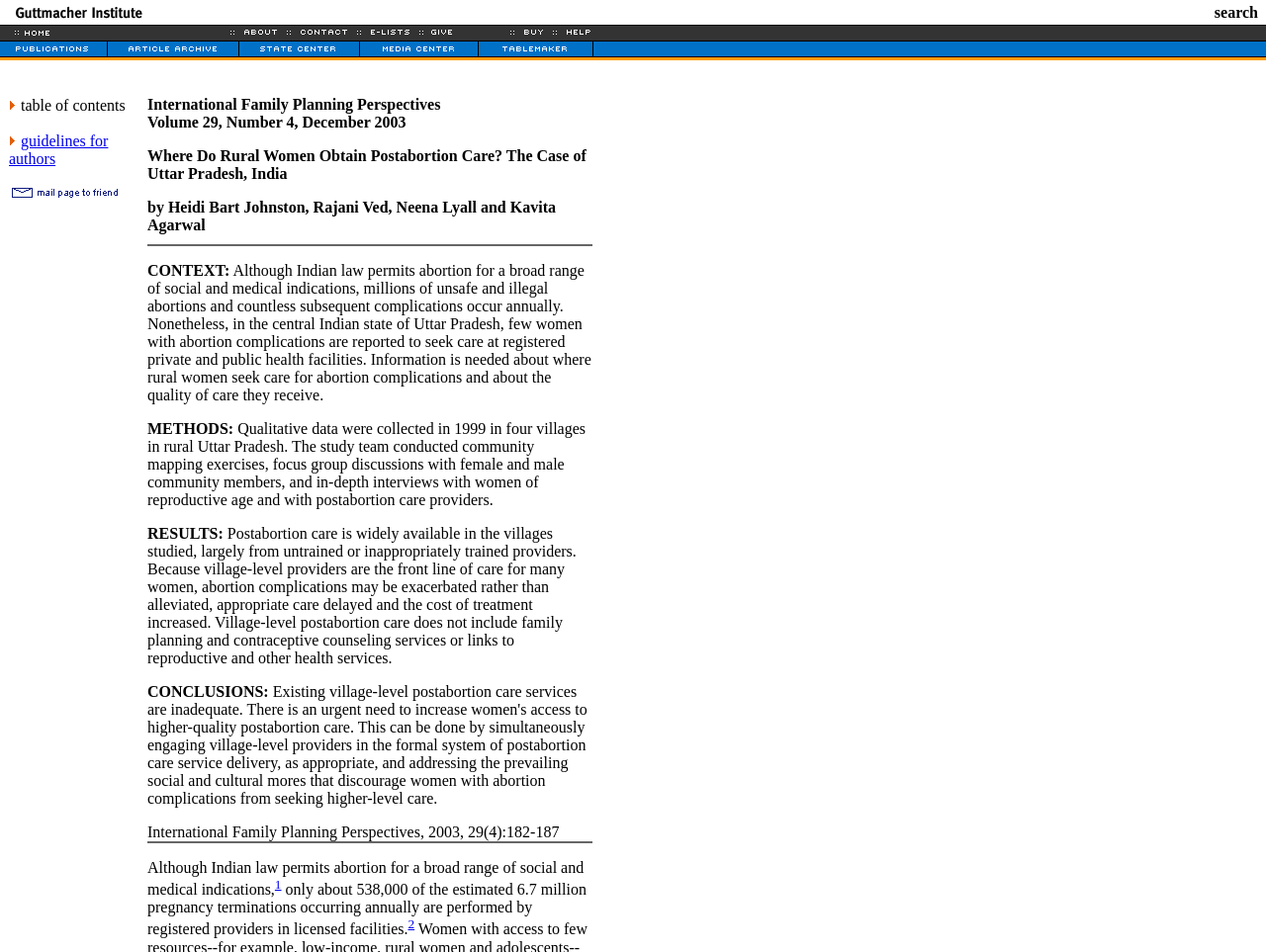Please locate the bounding box coordinates of the element that should be clicked to achieve the given instruction: "find an agent".

None